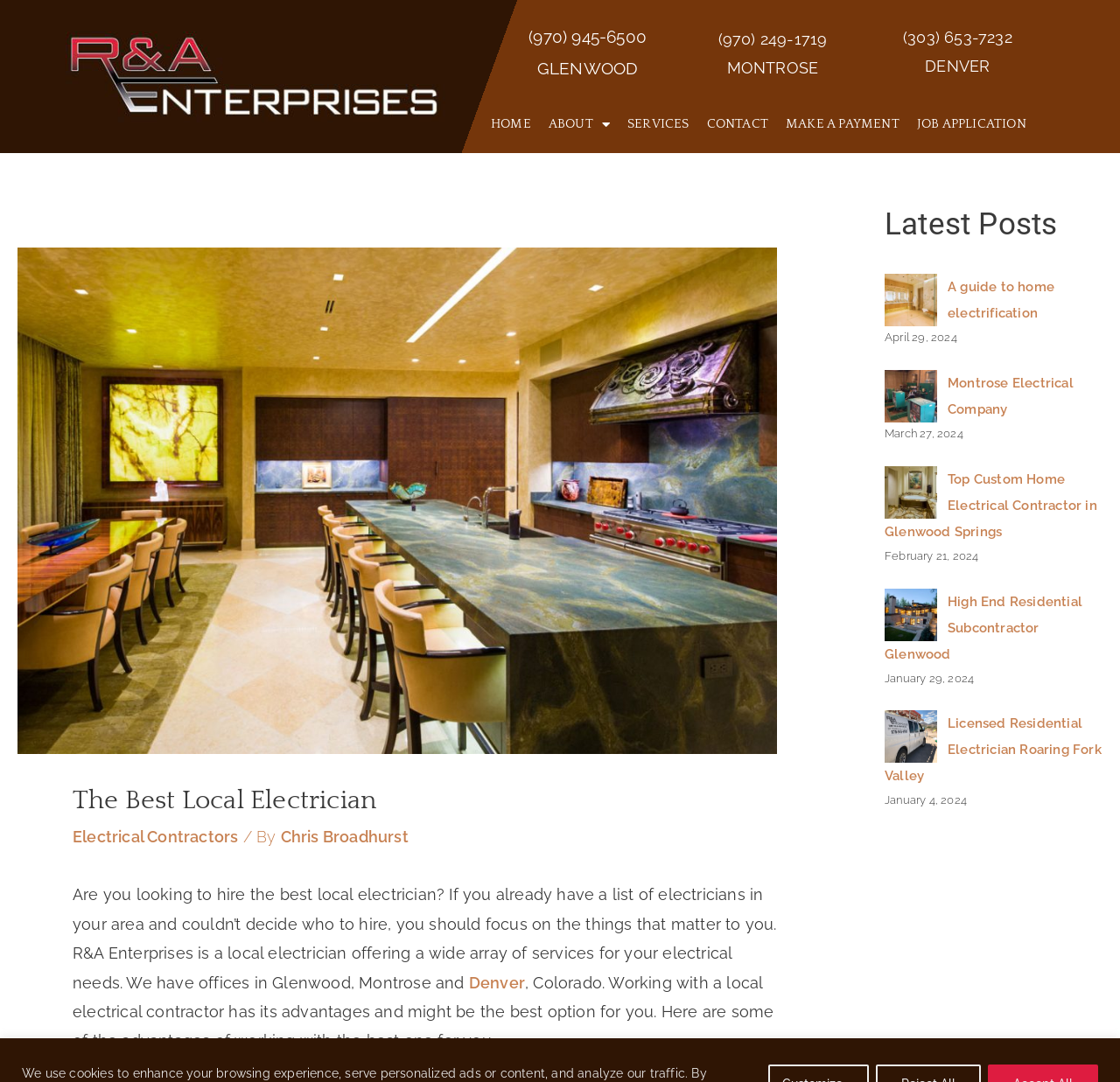Provide a one-word or brief phrase answer to the question:
What is the title of the latest post?

A guide to home electrification